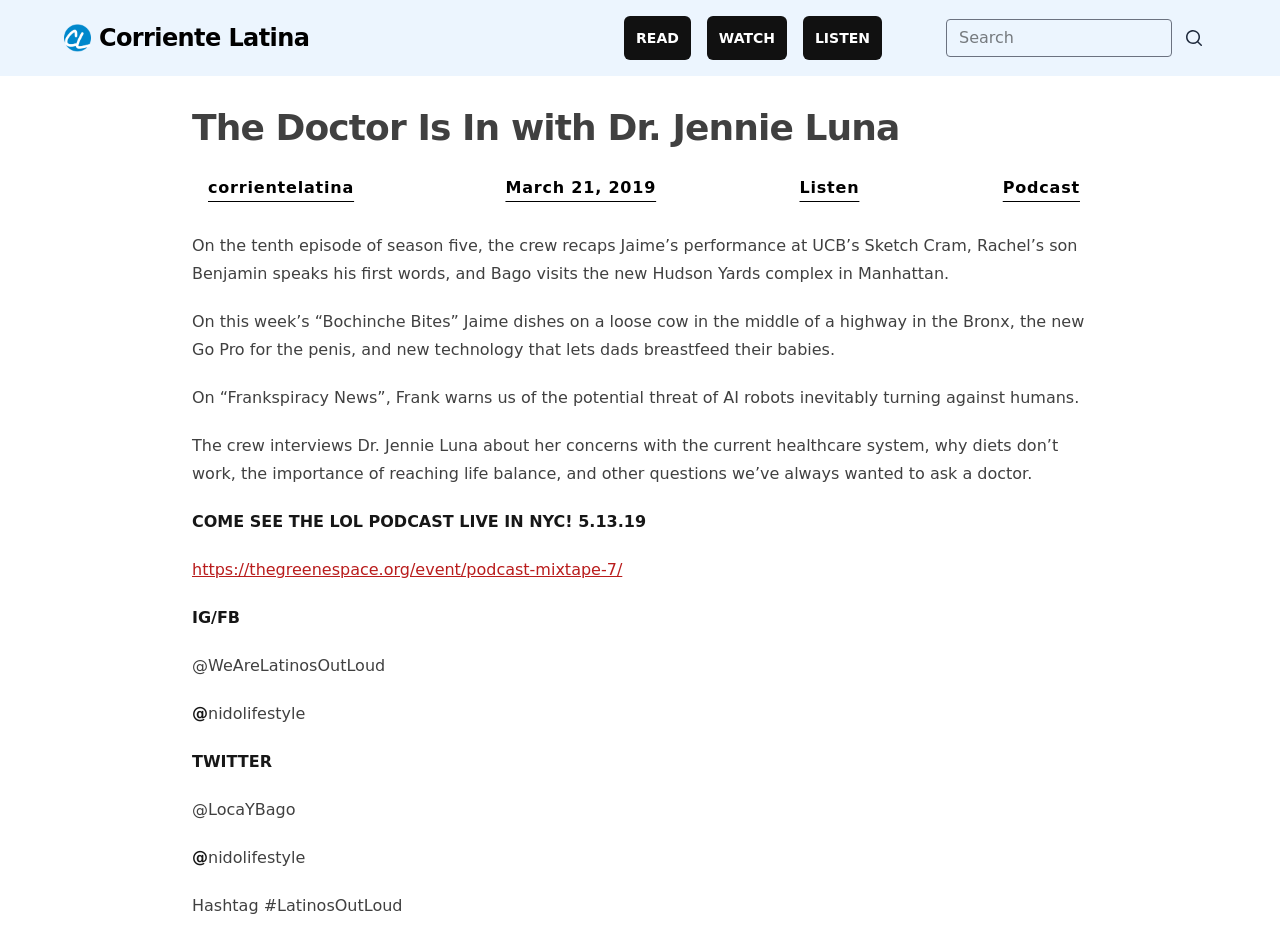Refer to the image and offer a detailed explanation in response to the question: What is the date of the podcast episode?

I found the date of the podcast episode by looking at the text 'March 21, 2019' which appears below the header section of the webpage.